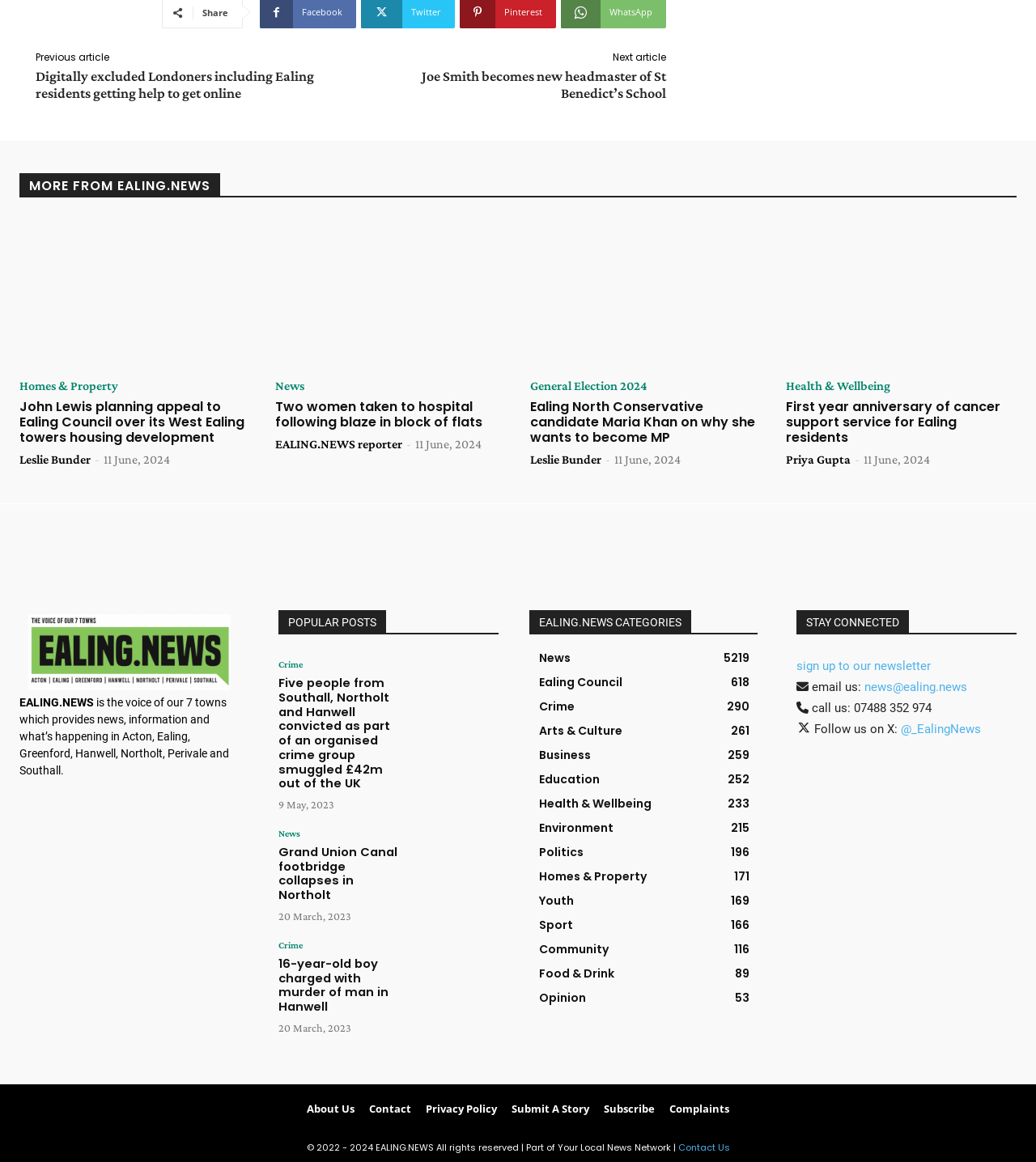Identify the bounding box coordinates of the region I need to click to complete this instruction: "click on the 'Share' button".

[0.195, 0.006, 0.22, 0.016]